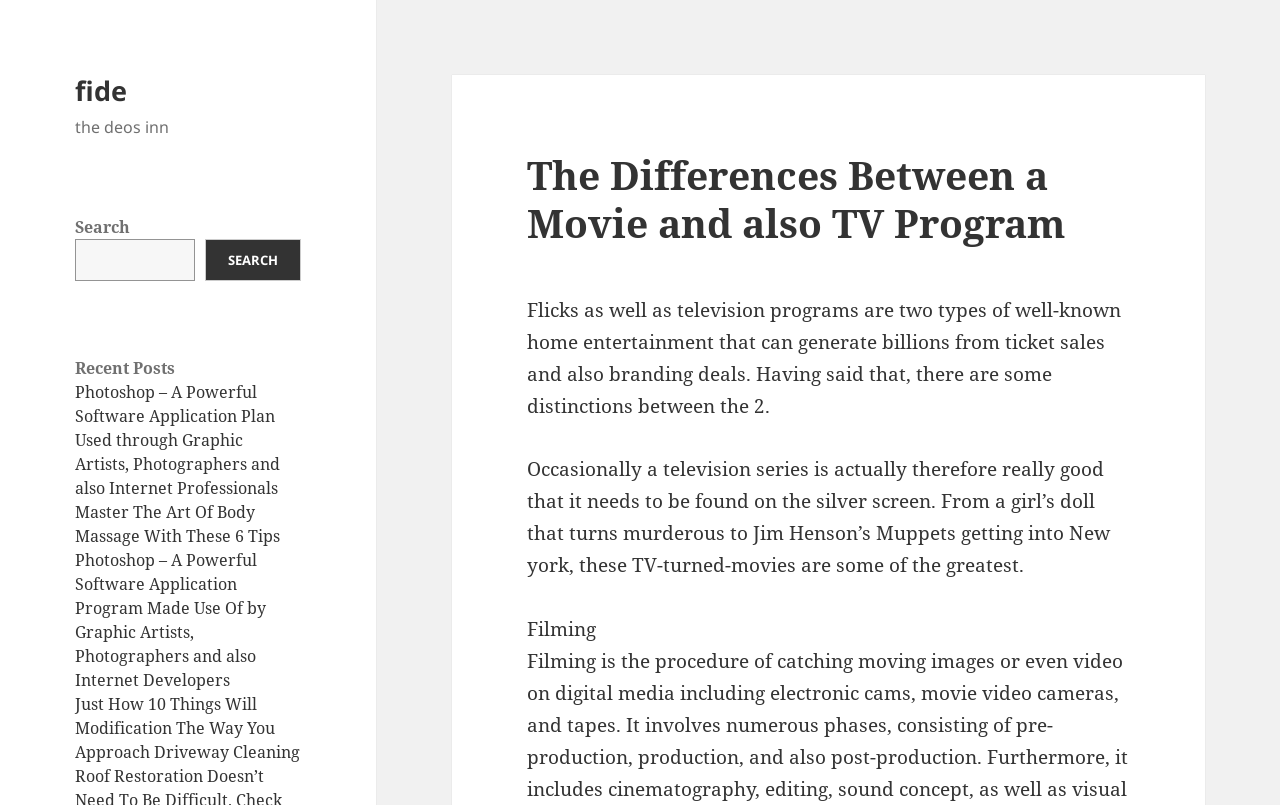Please identify the bounding box coordinates of where to click in order to follow the instruction: "read the article about the differences between a movie and a TV program".

[0.412, 0.187, 0.882, 0.306]